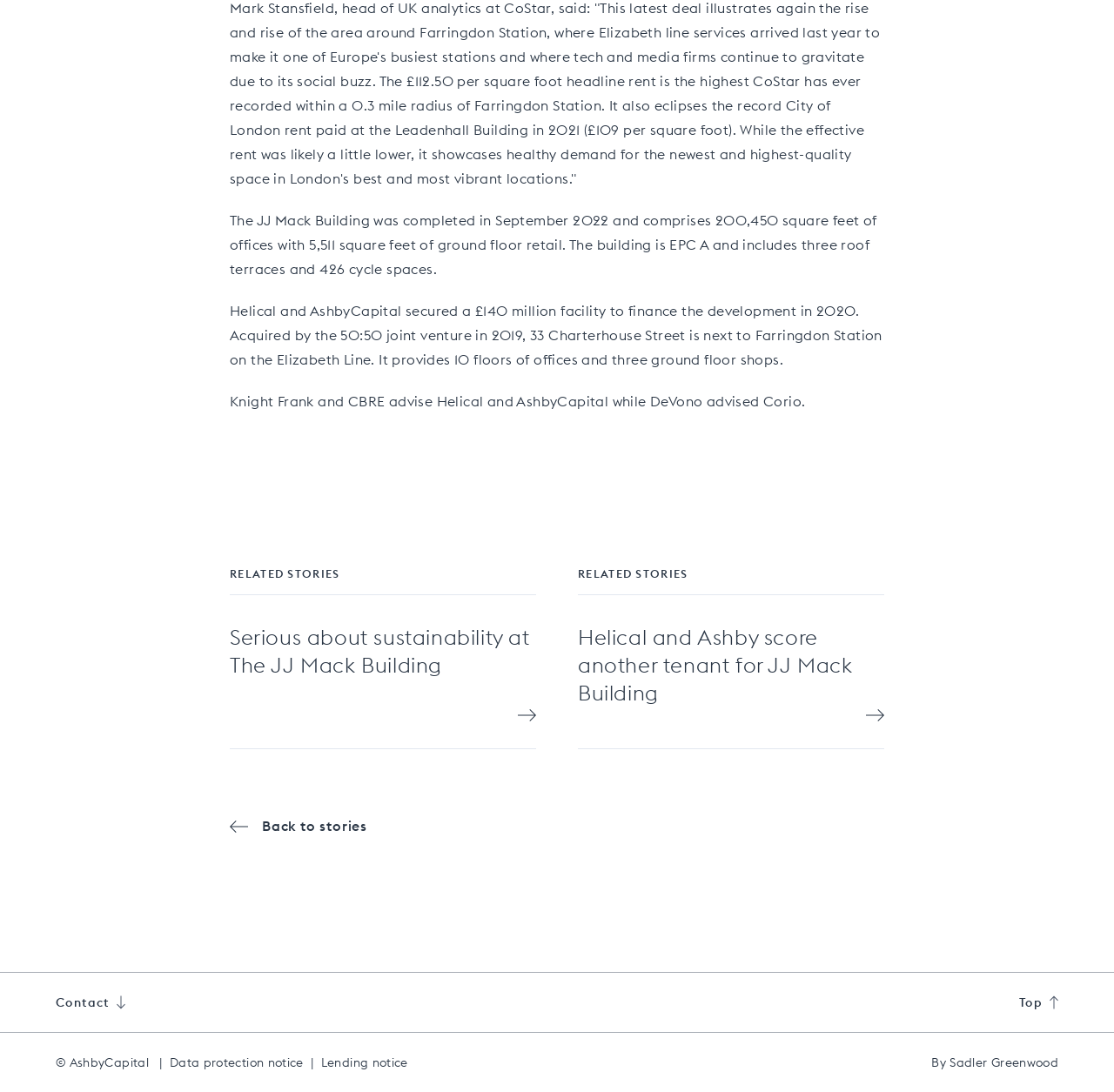Highlight the bounding box coordinates of the region I should click on to meet the following instruction: "Read more about Prince International Airlines to join domestic aviation market".

None